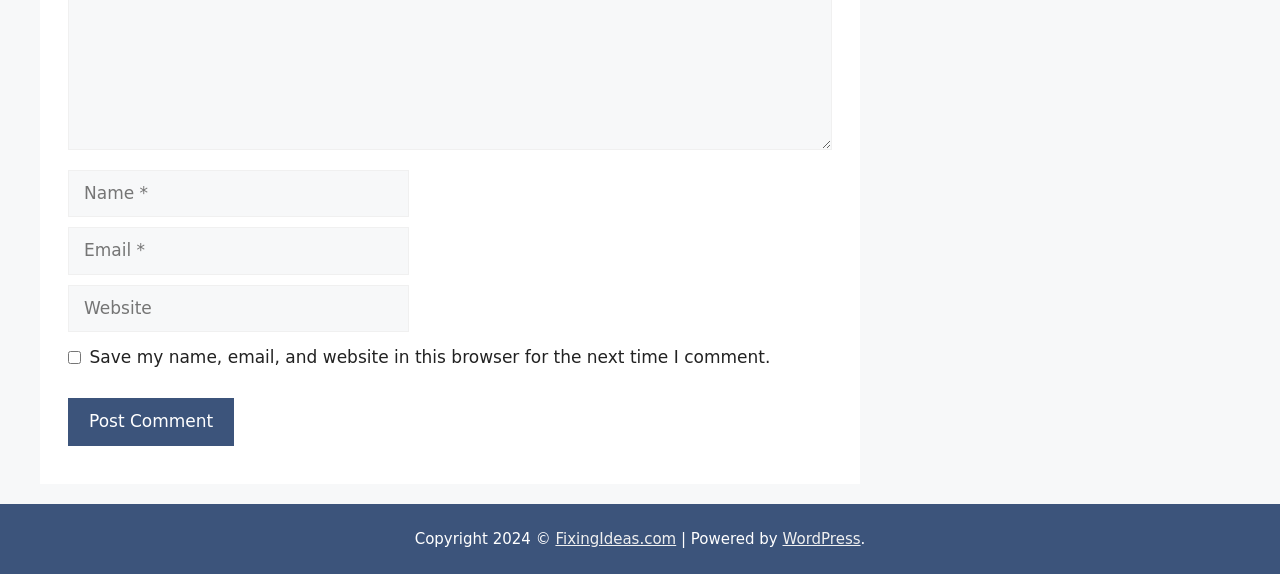What is the platform that powers this website?
Deliver a detailed and extensive answer to the question.

The link element with the text 'WordPress' is located at the bottom of the page, indicating that the platform that powers this website is WordPress.